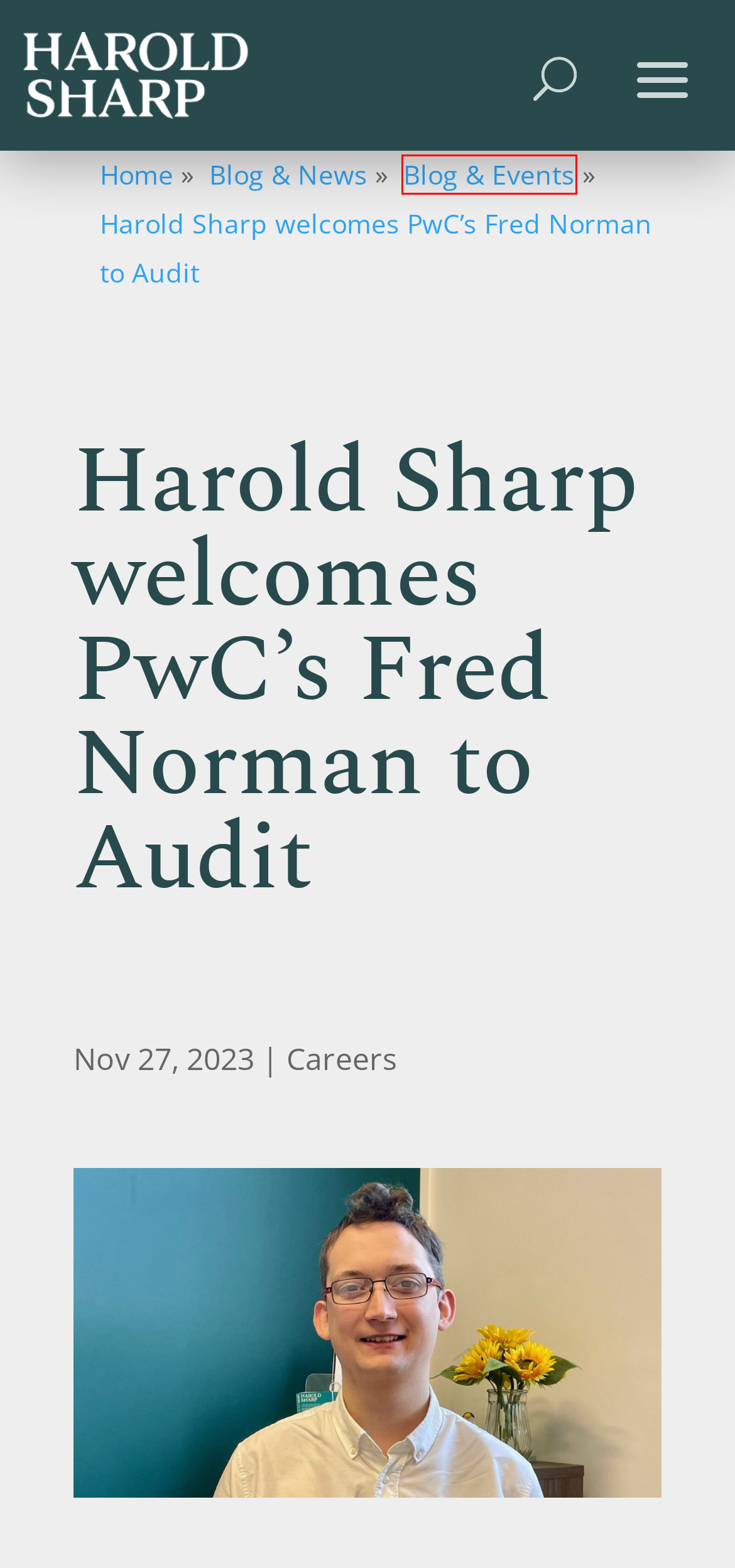Review the screenshot of a webpage that includes a red bounding box. Choose the most suitable webpage description that matches the new webpage after clicking the element within the red bounding box. Here are the candidates:
A. Chartered Accountants Manchester | Accountants near me | Harold Sharp
B. Blog & News | Harold Sharp | Manchester
C. Blog & Events | Harold Sharp | Manchester
D. Climate Change Archives | Harold Sharp | Manchester
E. Privacy Statement & Cookie Policy | Harold Sharp | Manchester
F. Terms & Conditions | Harold Sharp | Manchester
G. Careers Archives | Harold Sharp | Manchester
H. Making Tax Digital Archives | Harold Sharp | Manchester

C